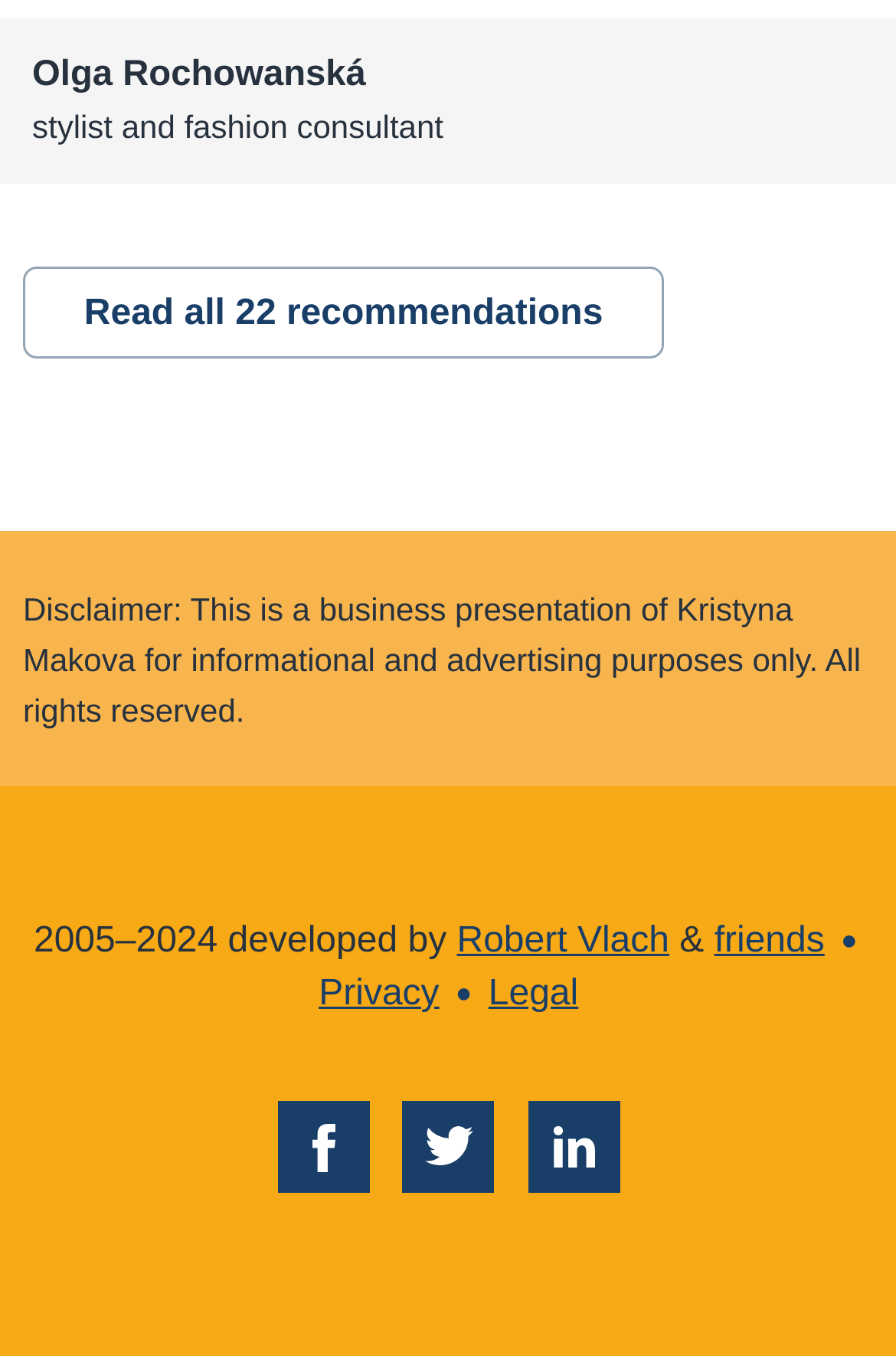Examine the screenshot and answer the question in as much detail as possible: How many links are there in the footer section?

The footer section has links 'Robert Vlach', 'friends', 'Privacy', 'Legal', and two empty links. Counting these links, there are 6 links in the footer section.